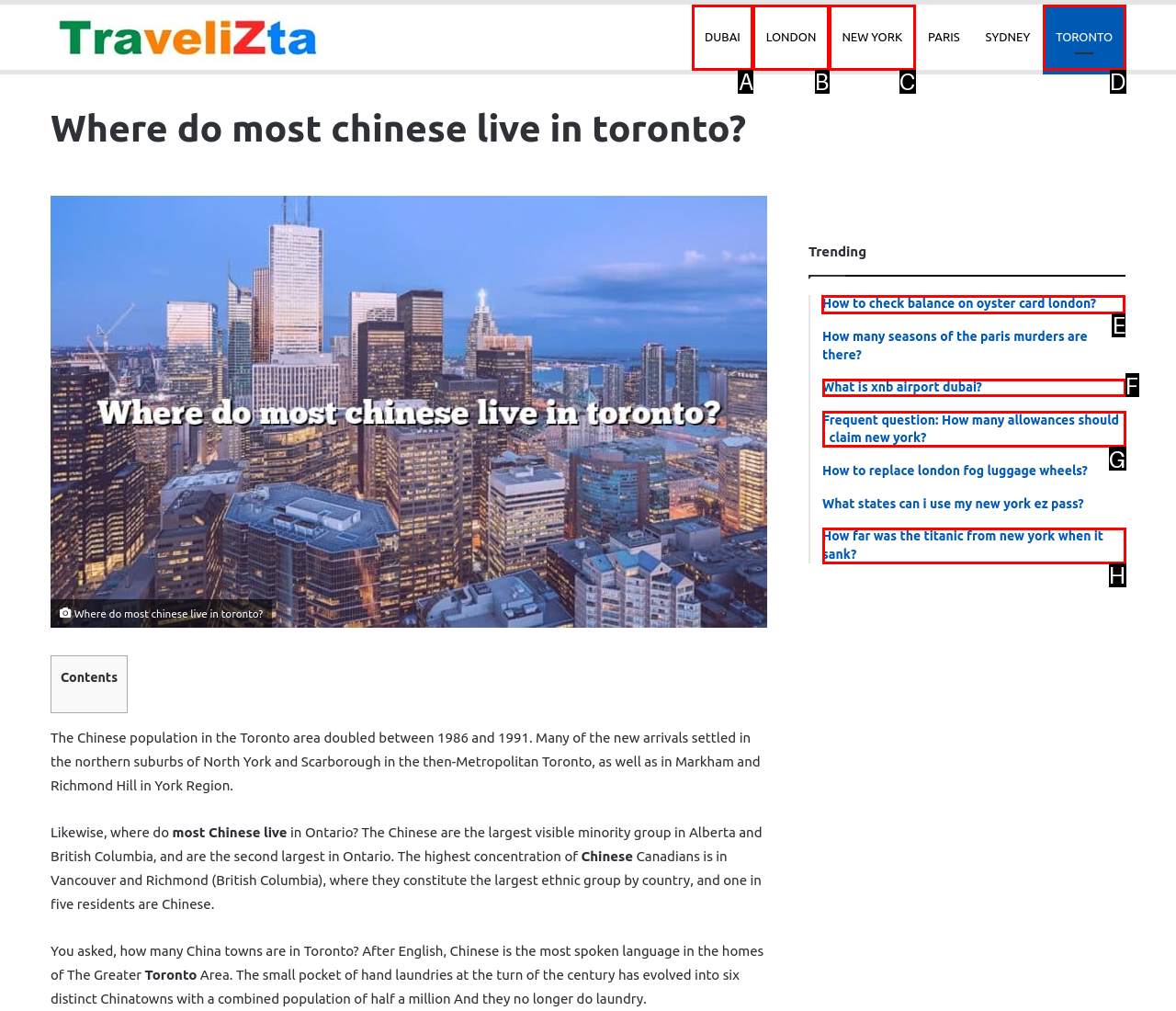Determine which option should be clicked to carry out this task: Read the article 'RIP: Coastal Craft Kombucha, Oceanside, New York'
State the letter of the correct choice from the provided options.

None